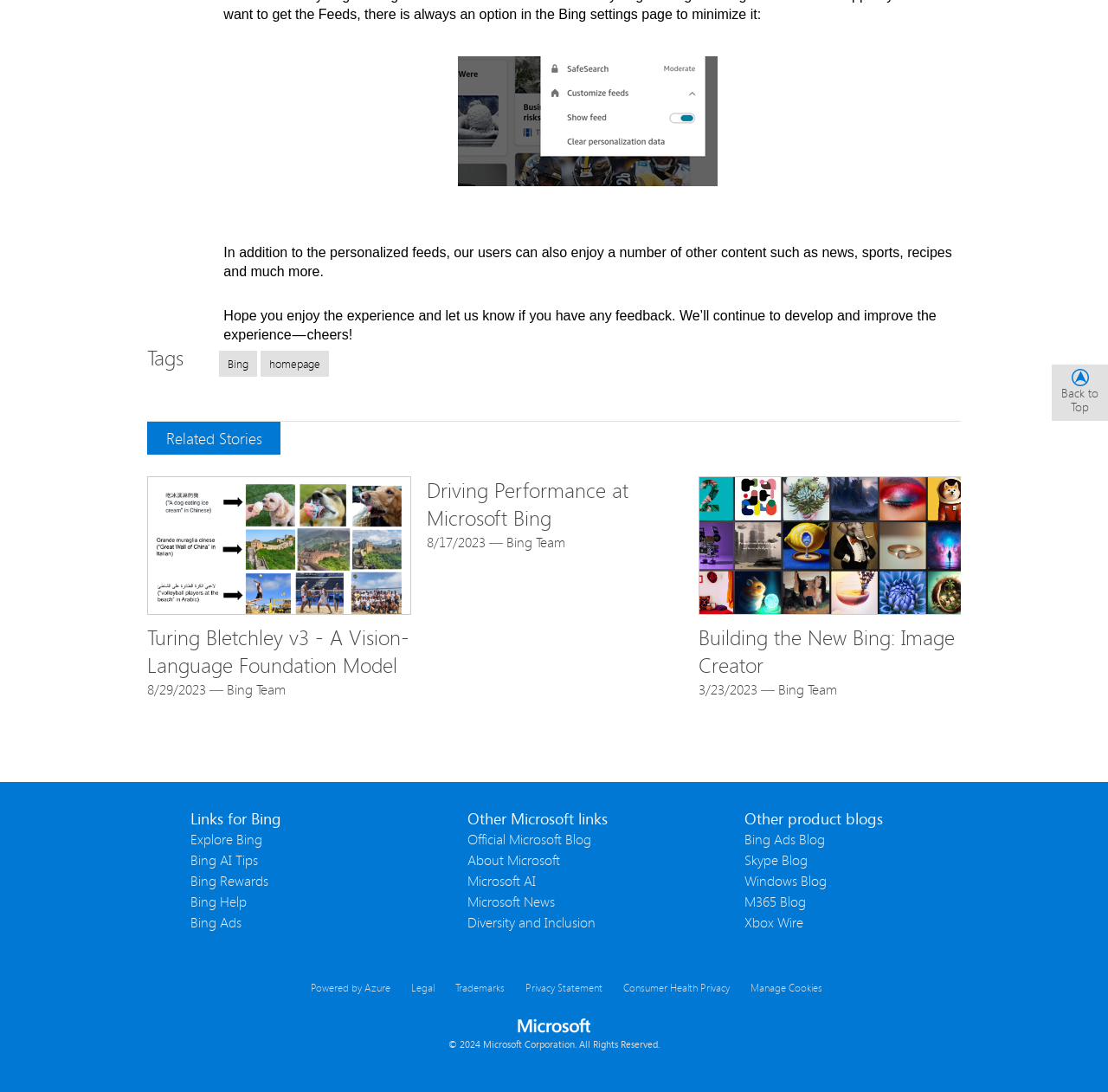Locate the bounding box coordinates of the segment that needs to be clicked to meet this instruction: "Click on 'Back to Top'".

[0.949, 0.334, 1.0, 0.386]